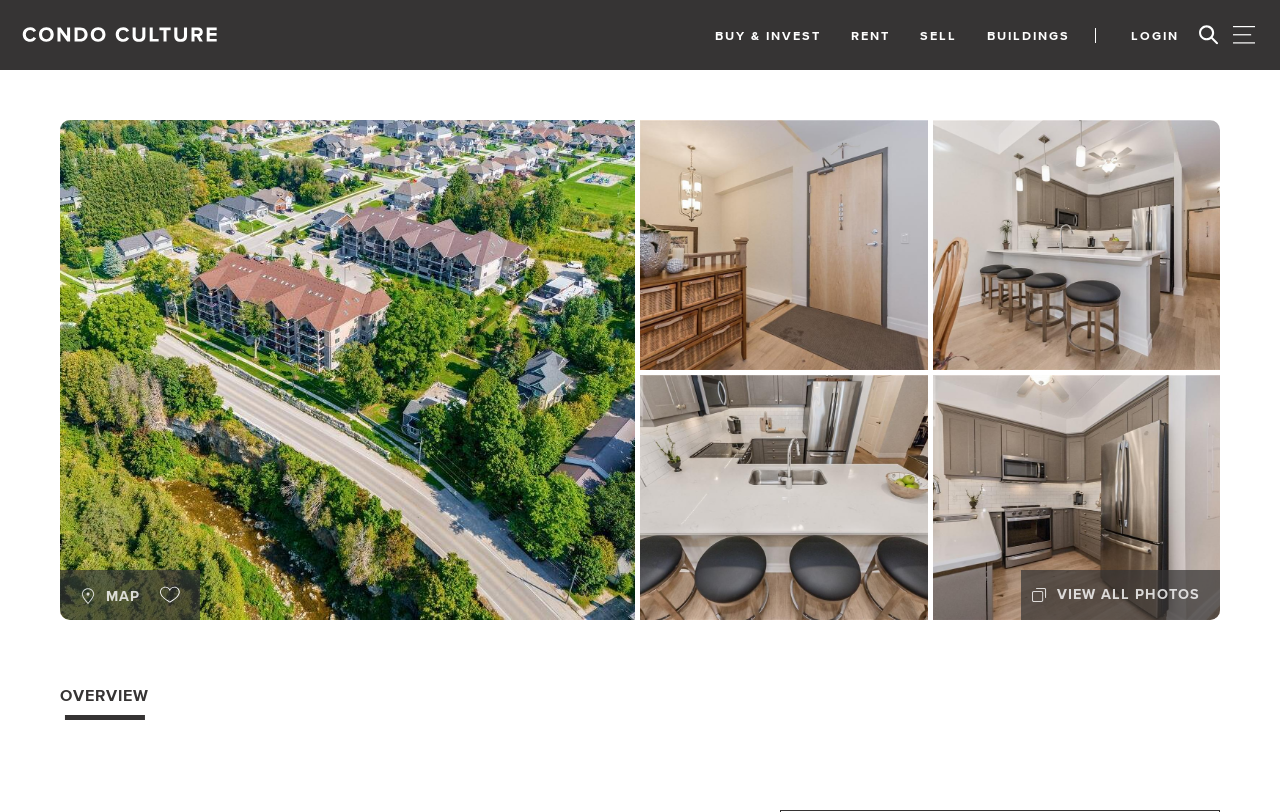Use a single word or phrase to answer the question: What is the function of the 'MAP' button?

To view a map